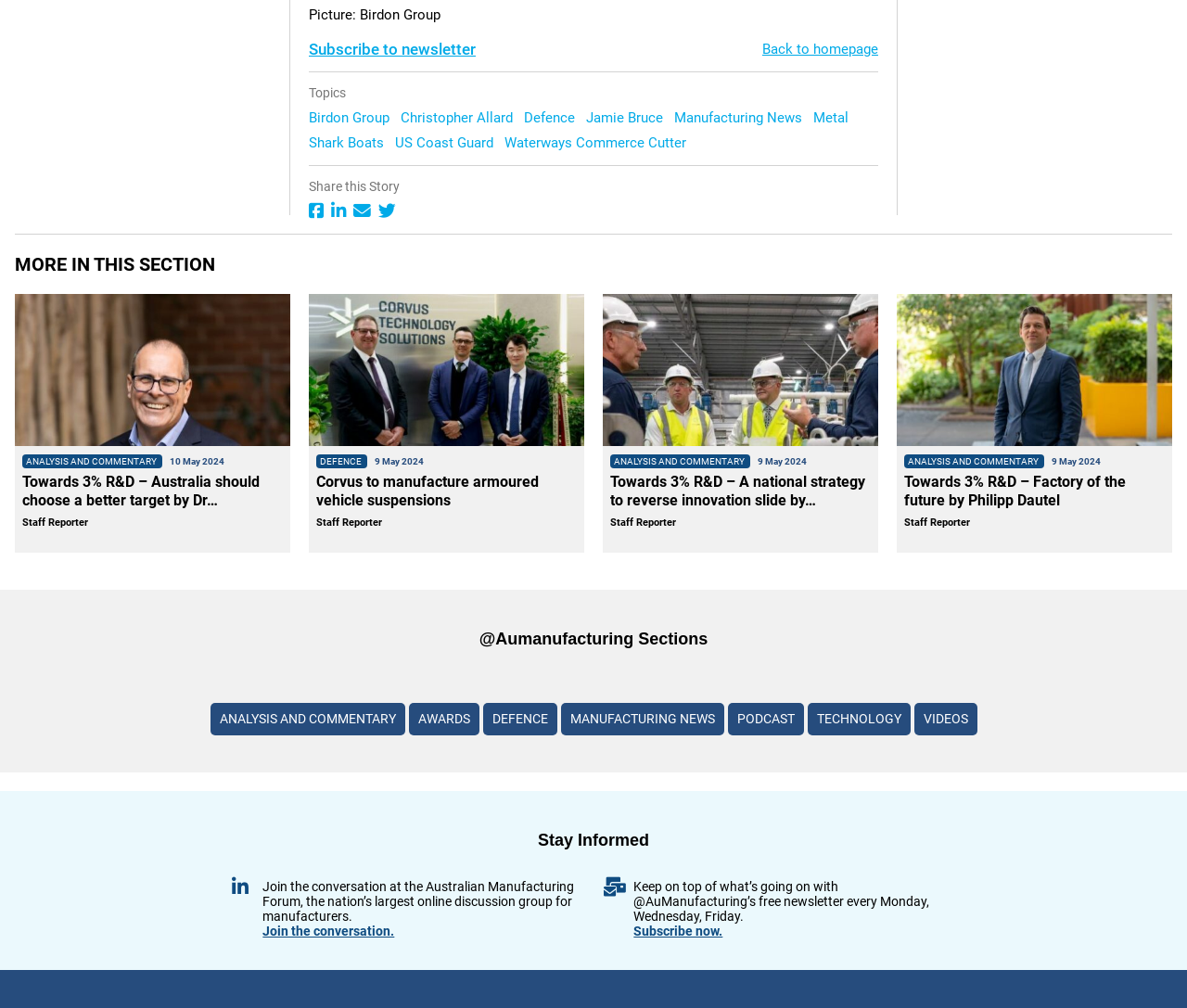What is the author of the third article?
Please provide a single word or phrase as the answer based on the screenshot.

Staff Reporter